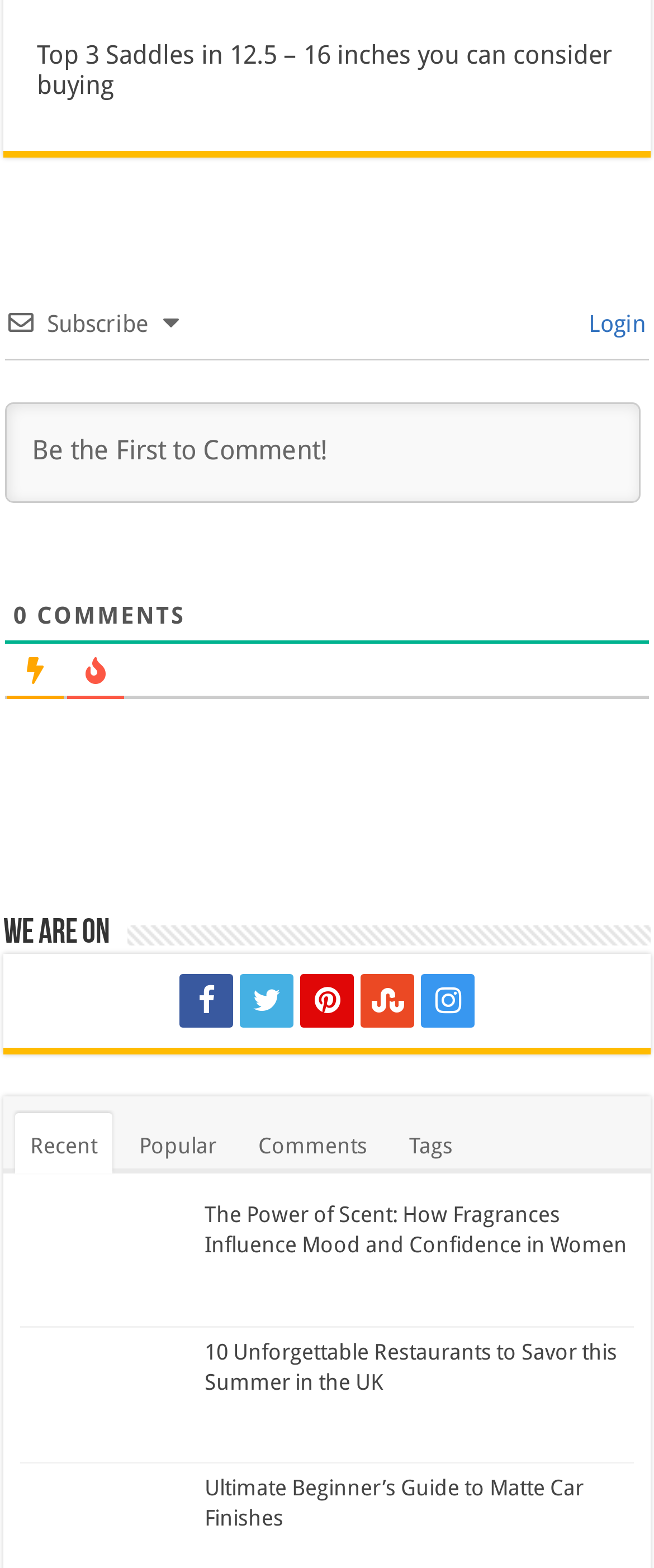Please specify the bounding box coordinates of the element that should be clicked to execute the given instruction: 'Click the eHotelier logo'. Ensure the coordinates are four float numbers between 0 and 1, expressed as [left, top, right, bottom].

None